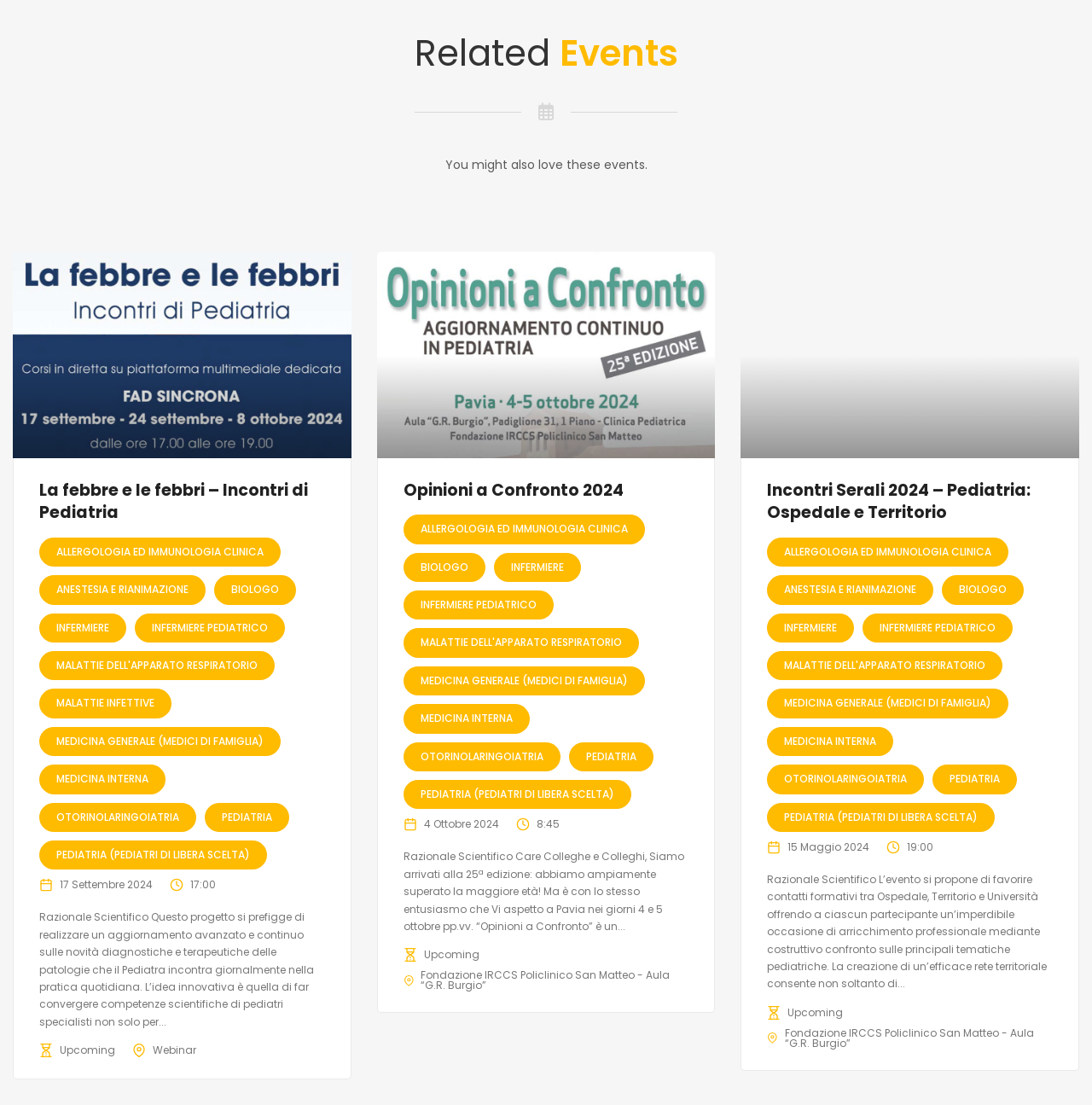Determine the bounding box coordinates in the format (top-left x, top-left y, bottom-right x, bottom-right y). Ensure all values are floating point numbers between 0 and 1. Identify the bounding box of the UI element described by: Infermiere pediatrico

[0.139, 0.56, 0.245, 0.576]